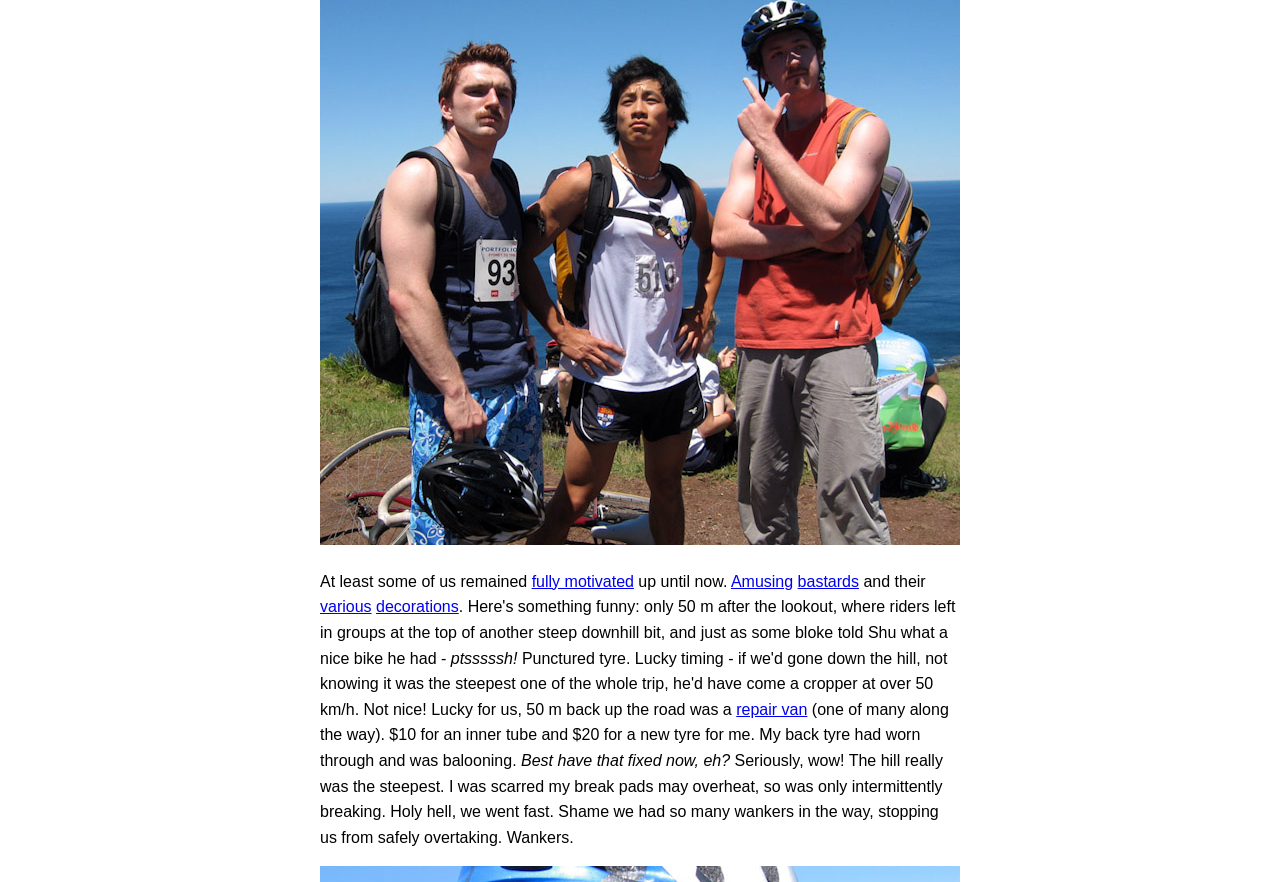Provide the bounding box coordinates of the HTML element described by the text: "Amusing". The coordinates should be in the format [left, top, right, bottom] with values between 0 and 1.

[0.571, 0.649, 0.62, 0.669]